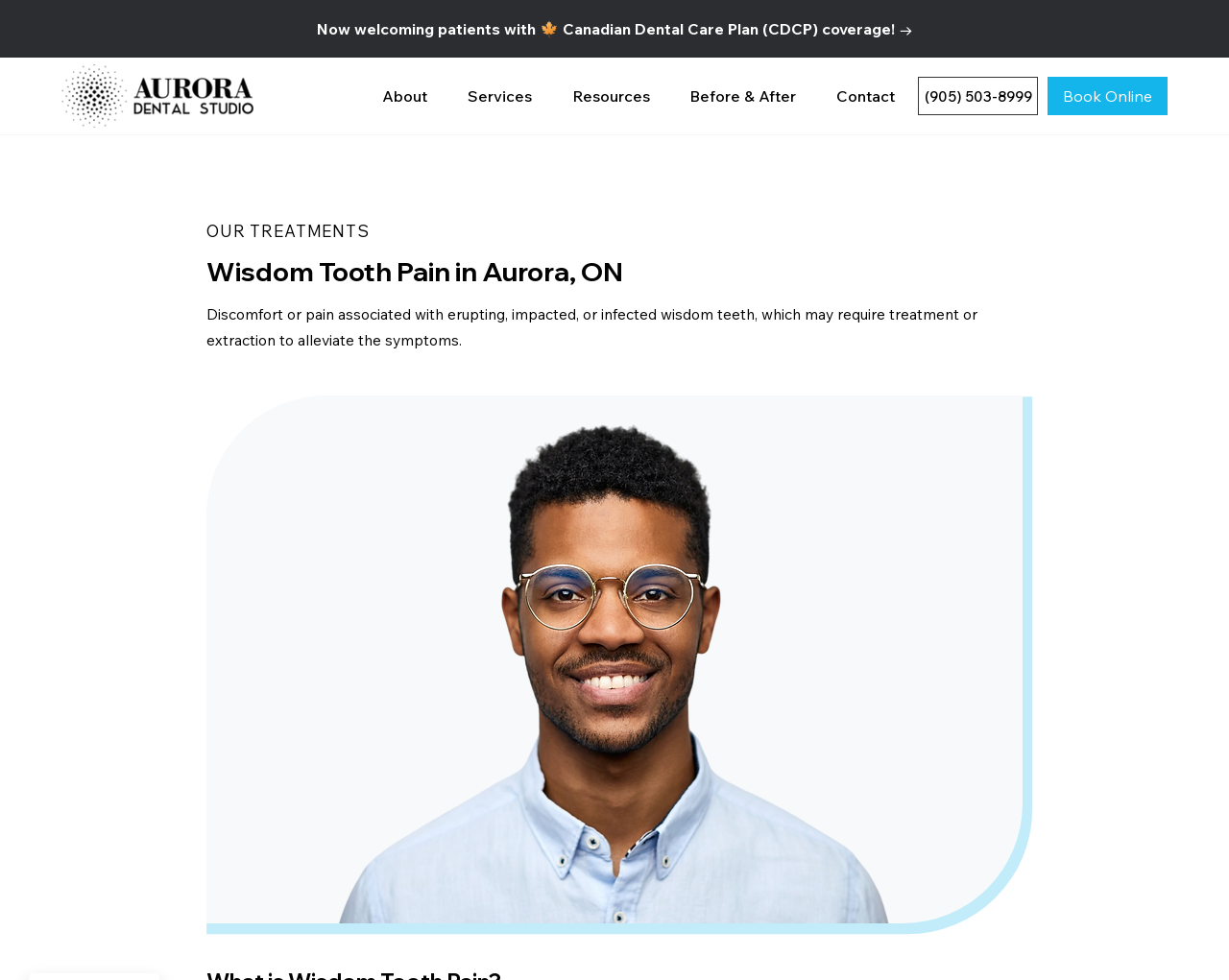Reply to the question with a brief word or phrase: What is the name of the dental studio?

Aurora Dental Studio